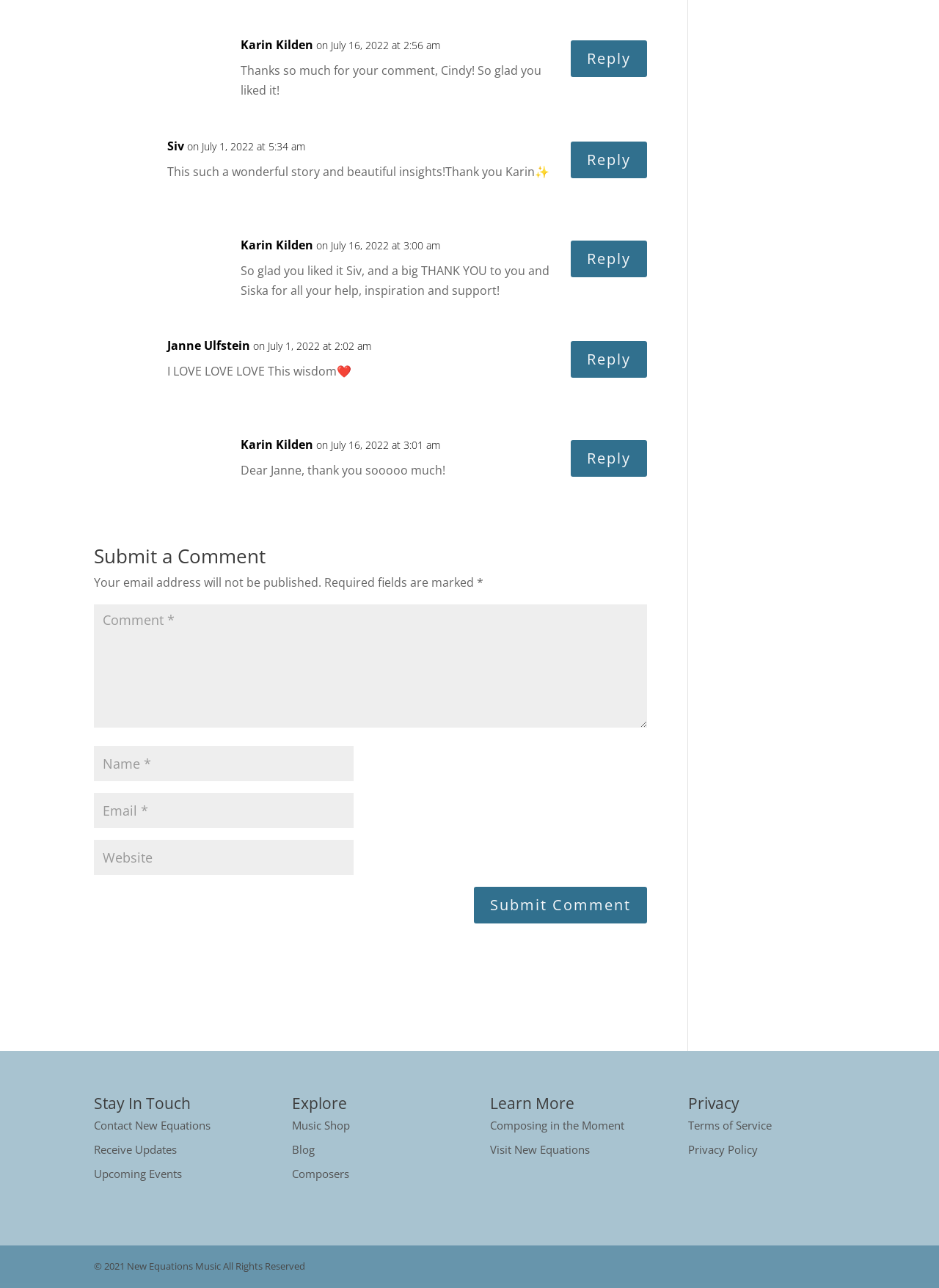Find the bounding box coordinates of the clickable region needed to perform the following instruction: "Submit a comment". The coordinates should be provided as four float numbers between 0 and 1, i.e., [left, top, right, bottom].

[0.505, 0.688, 0.689, 0.717]